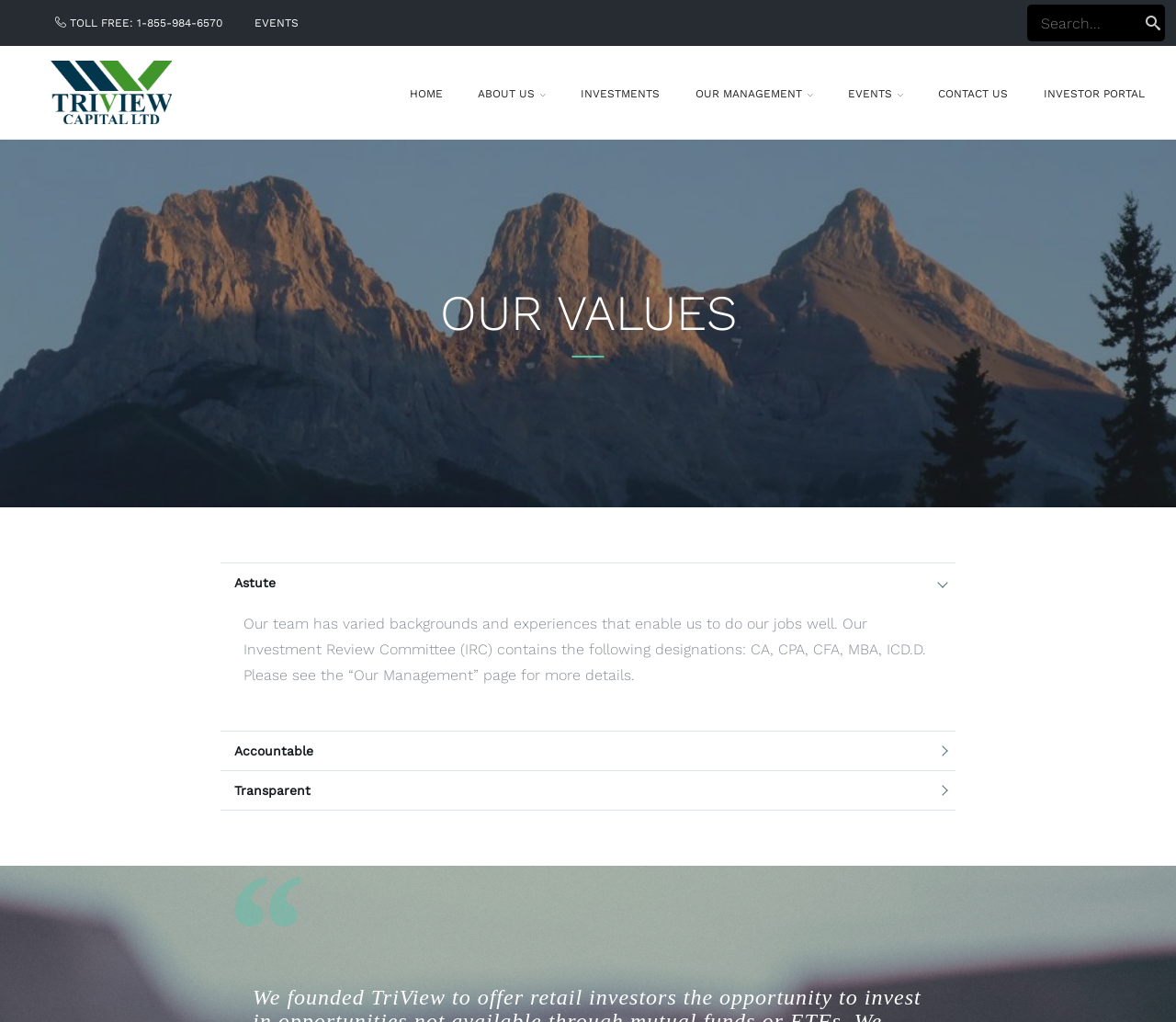Determine the bounding box coordinates for the region that must be clicked to execute the following instruction: "Read about the management team".

[0.576, 0.074, 0.706, 0.109]